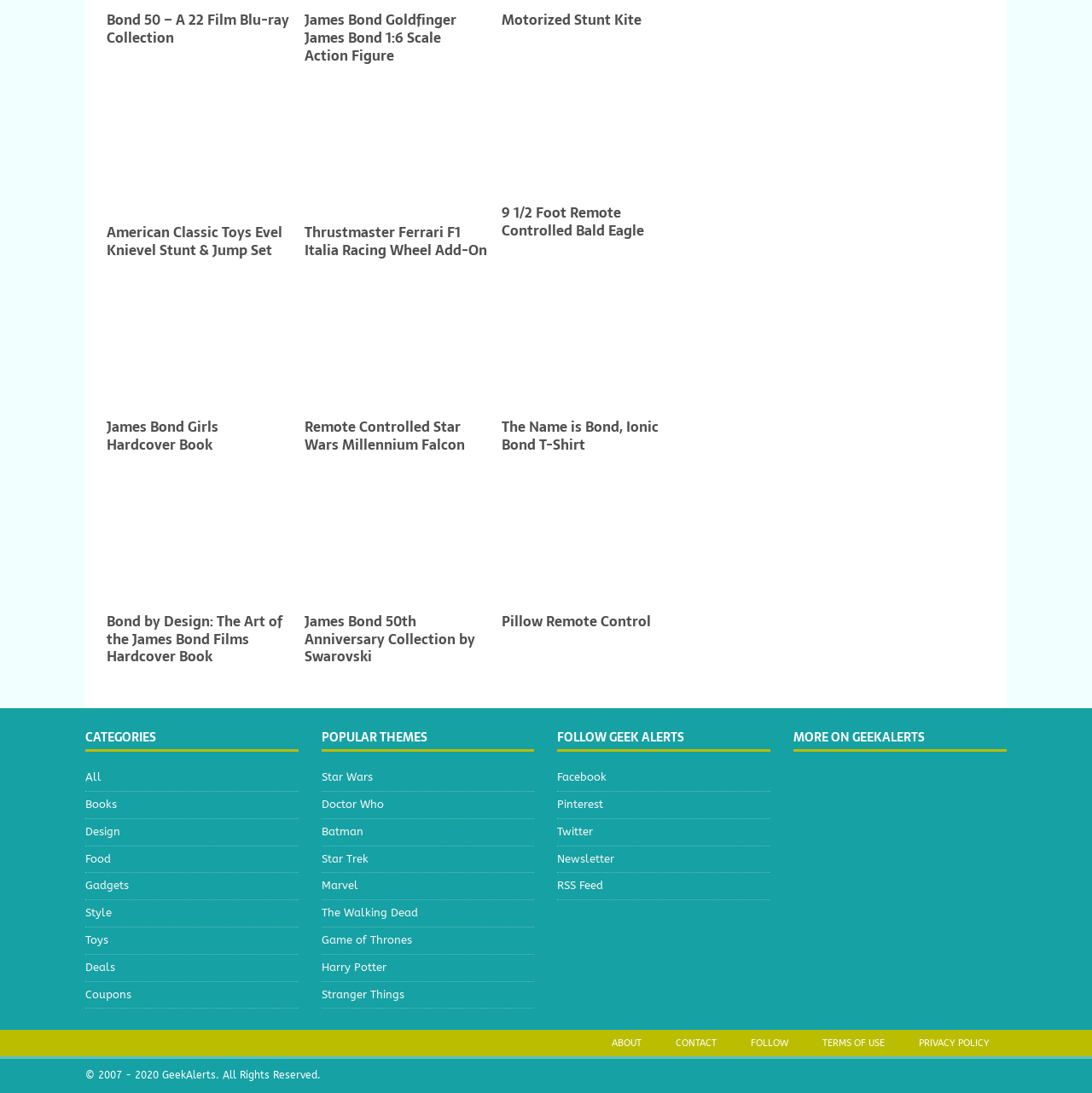What type of products are shown in the first article section?
Please provide a single word or phrase as your answer based on the screenshot.

Blu-ray collection and action figure